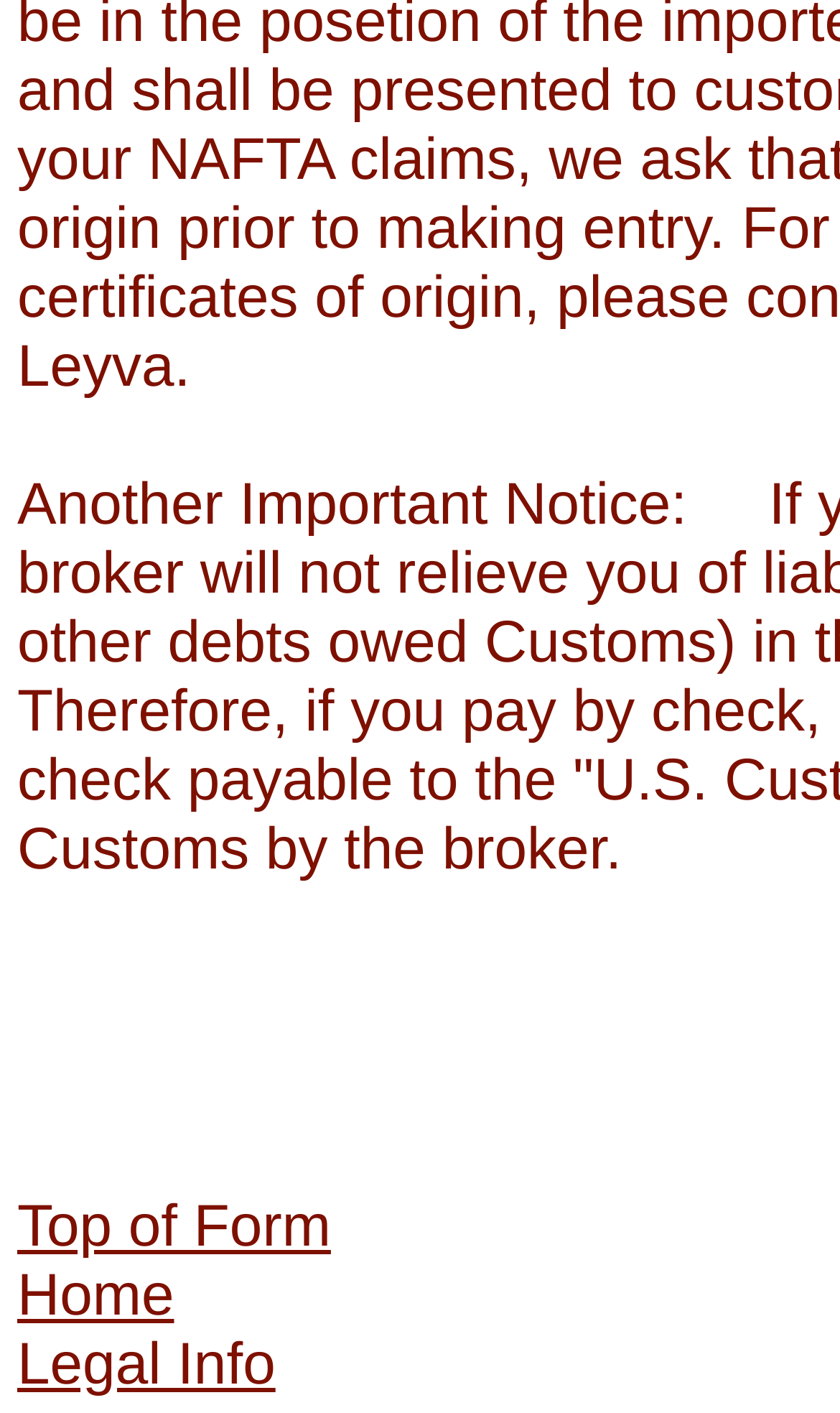Given the description: "Legal Info", determine the bounding box coordinates of the UI element. The coordinates should be formatted as four float numbers between 0 and 1, [left, top, right, bottom].

[0.021, 0.941, 0.328, 0.988]